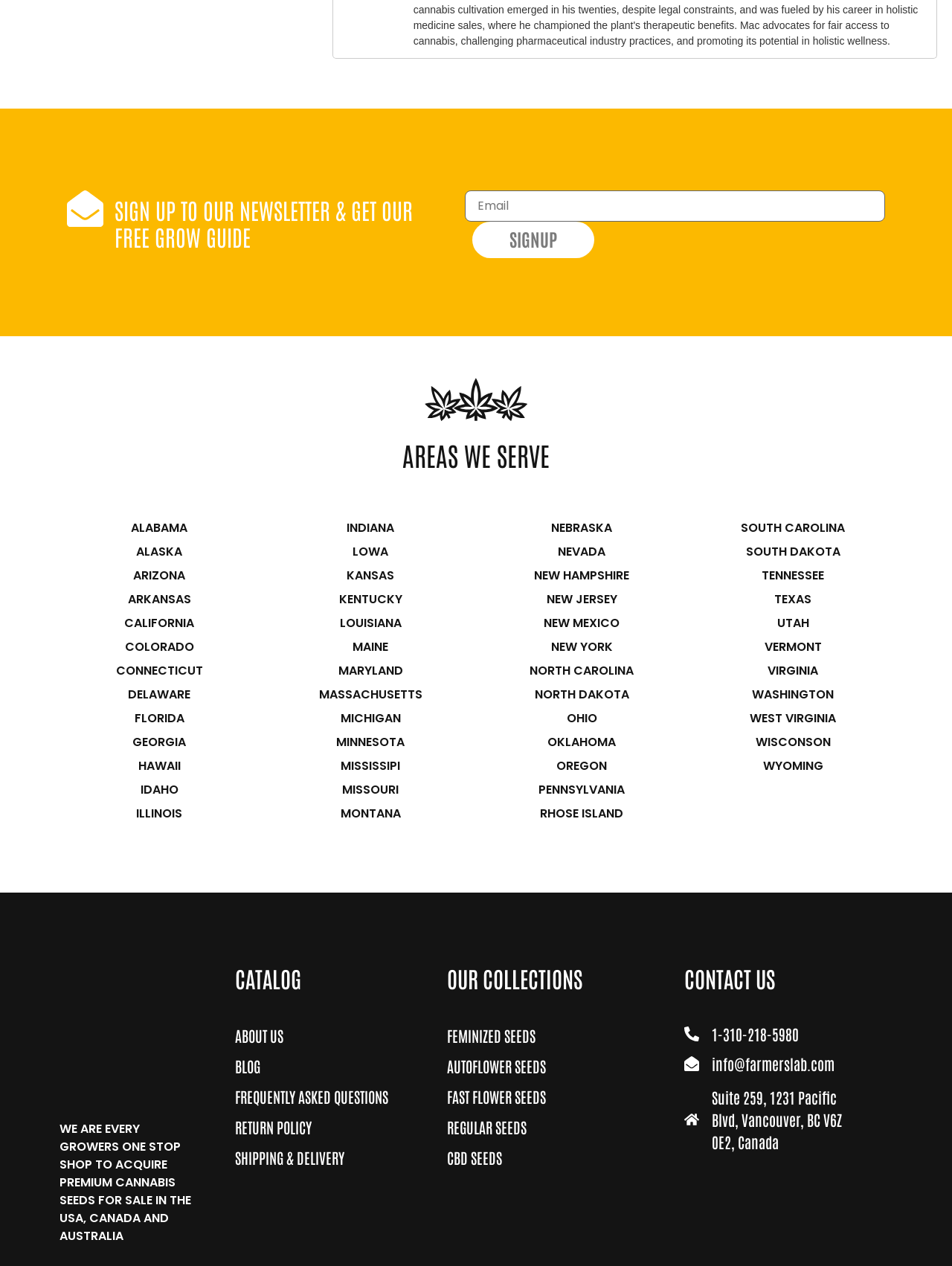Provide your answer in one word or a succinct phrase for the question: 
What type of products are sold on this website?

Cannabis seeds